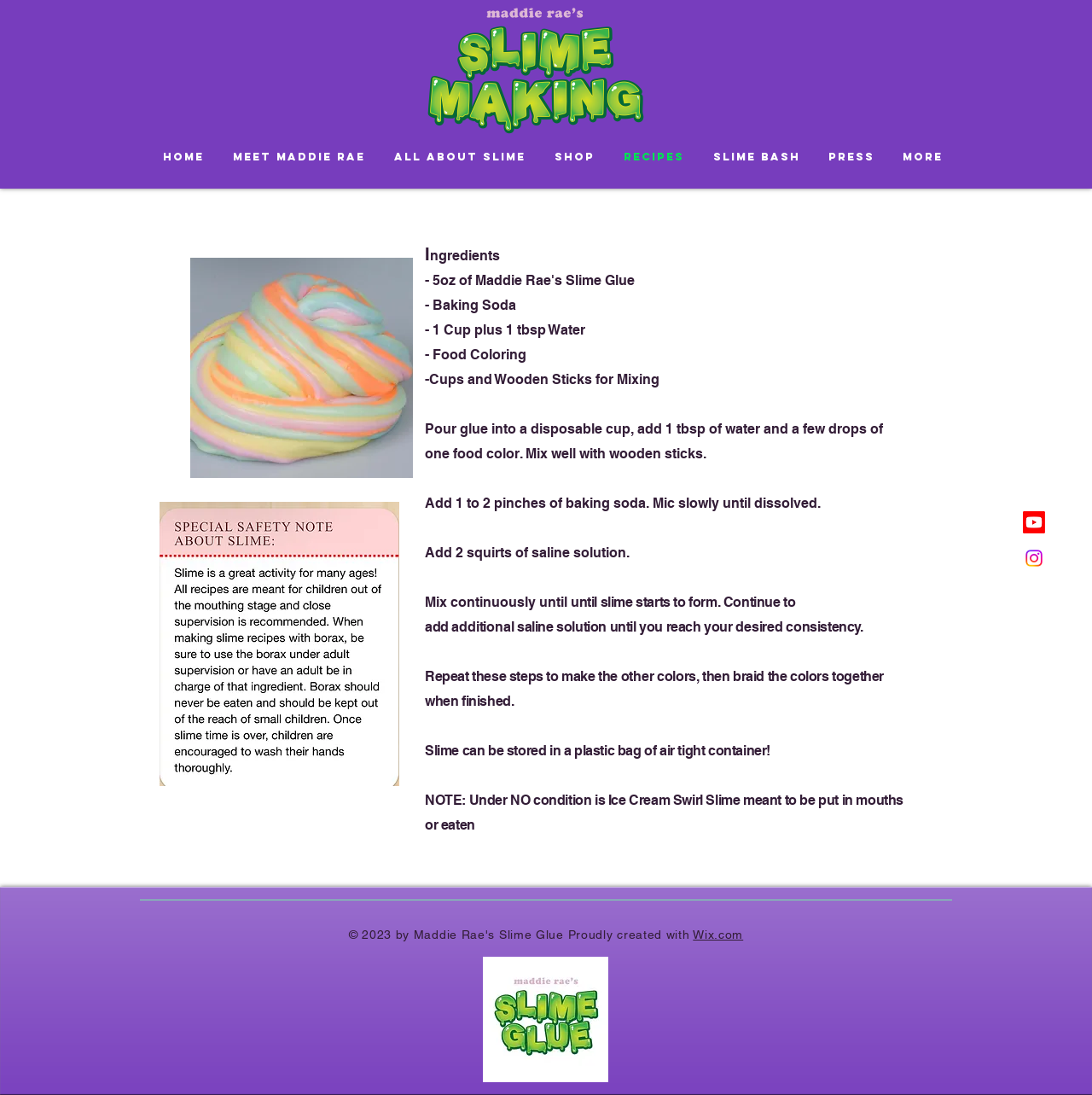Find the bounding box coordinates of the clickable area required to complete the following action: "Visit the 'Youtube' channel".

[0.937, 0.467, 0.957, 0.487]